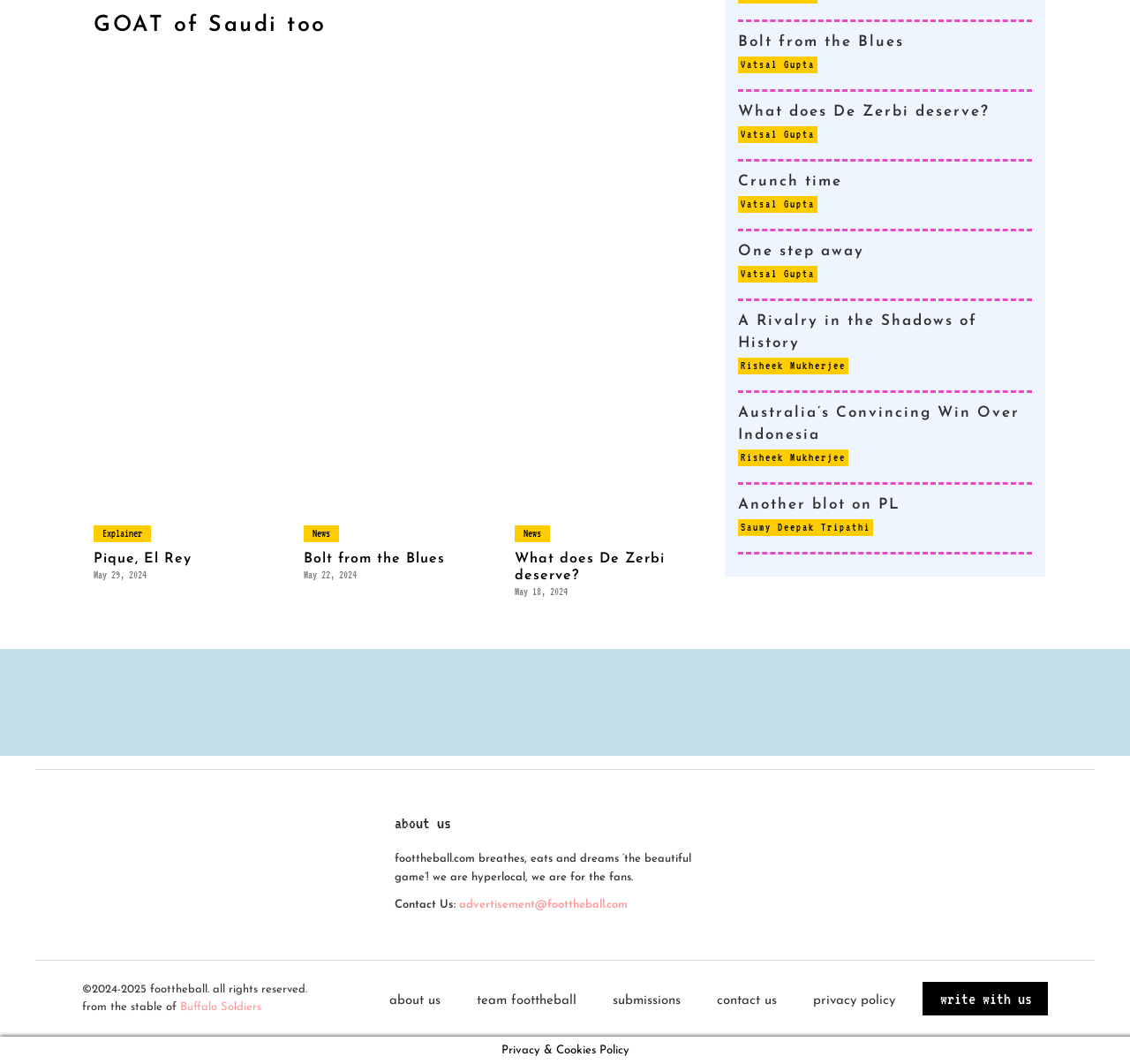Based on the element description advertisement@foottheball.com, identify the bounding box coordinates for the UI element. The coordinates should be in the format (top-left x, top-left y, bottom-right x, bottom-right y) and within the 0 to 1 range.

[0.406, 0.845, 0.555, 0.856]